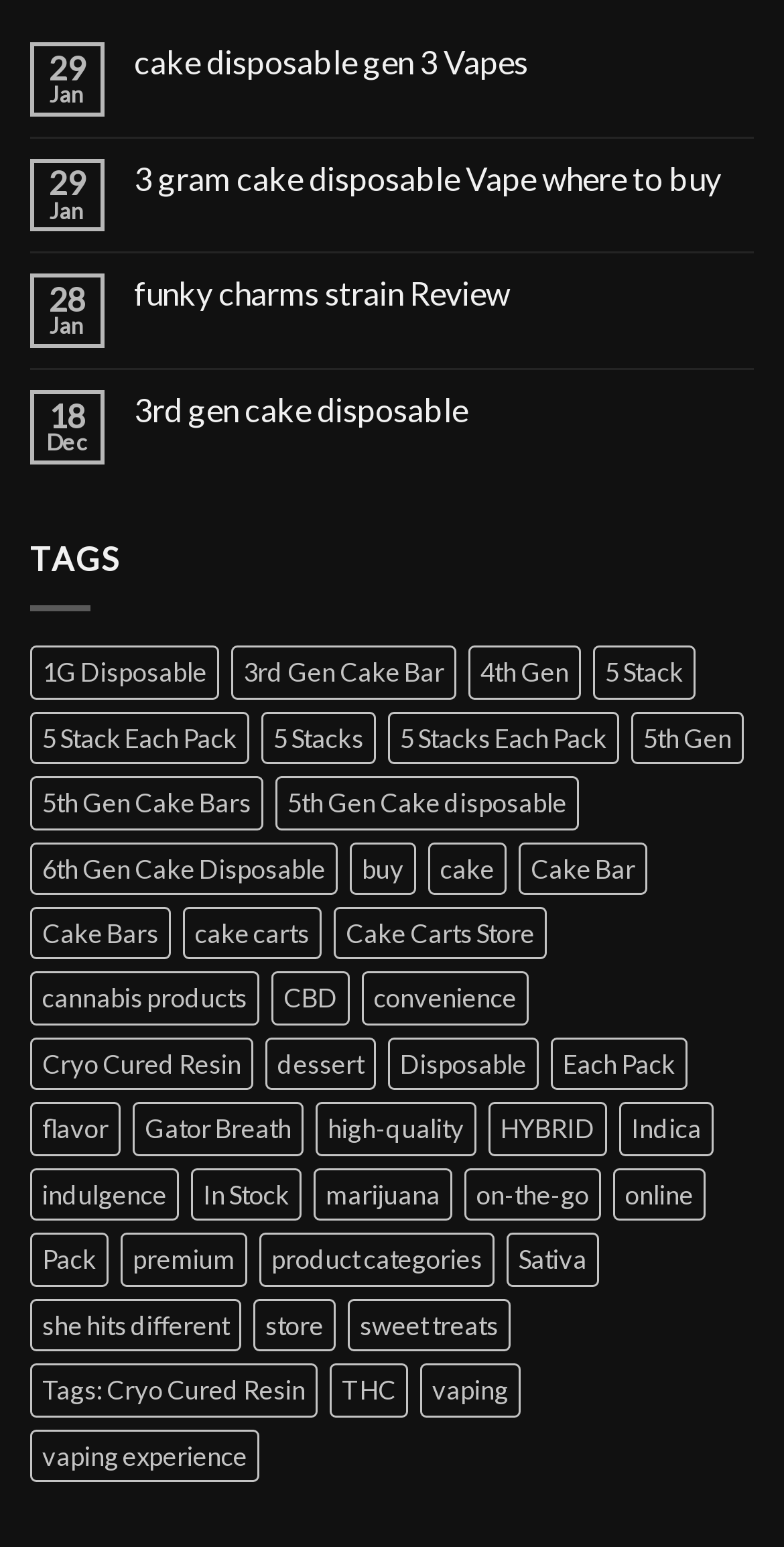Show the bounding box coordinates of the element that should be clicked to complete the task: "Search for something".

None